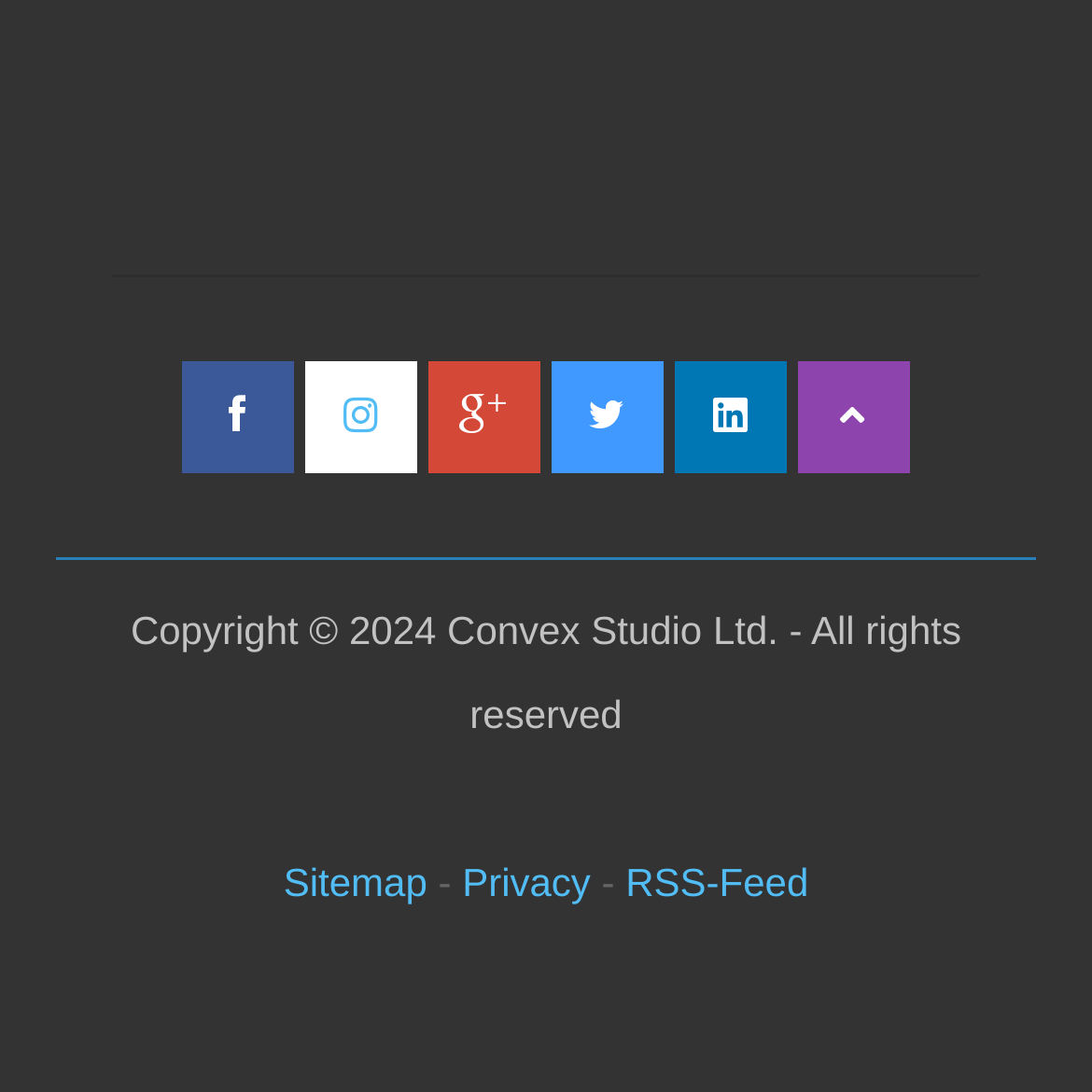Find the bounding box coordinates for the HTML element specified by: "aria-label="Go to top of page"".

[0.729, 0.33, 0.832, 0.432]